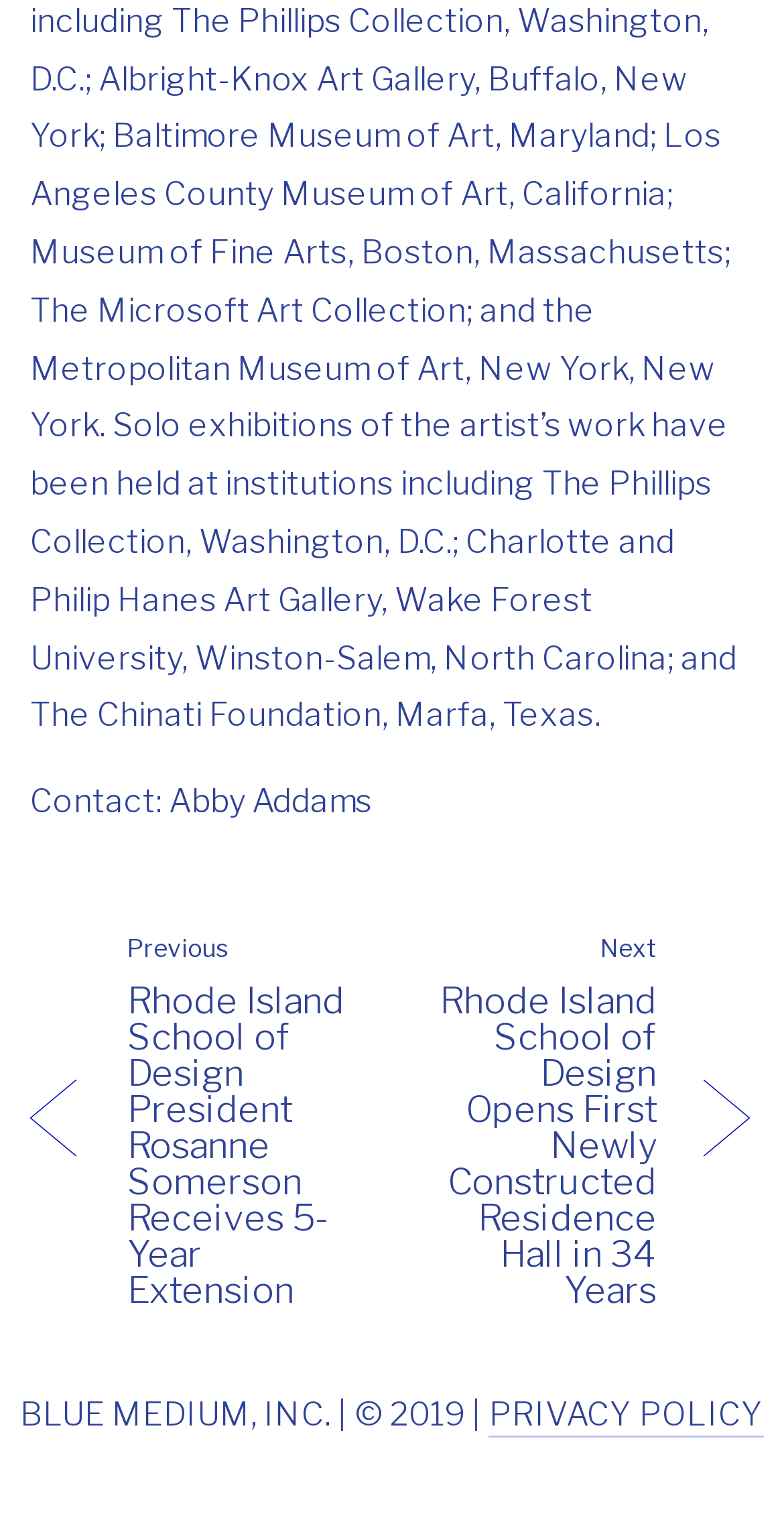Please provide a comprehensive answer to the question below using the information from the image: What is the title of the second news article?

The second news article is located in the middle section of the webpage, and its title is 'Rhode Island School of Design Opens First Newly Constructed Residence Hall in 34 Years', which is also a link.